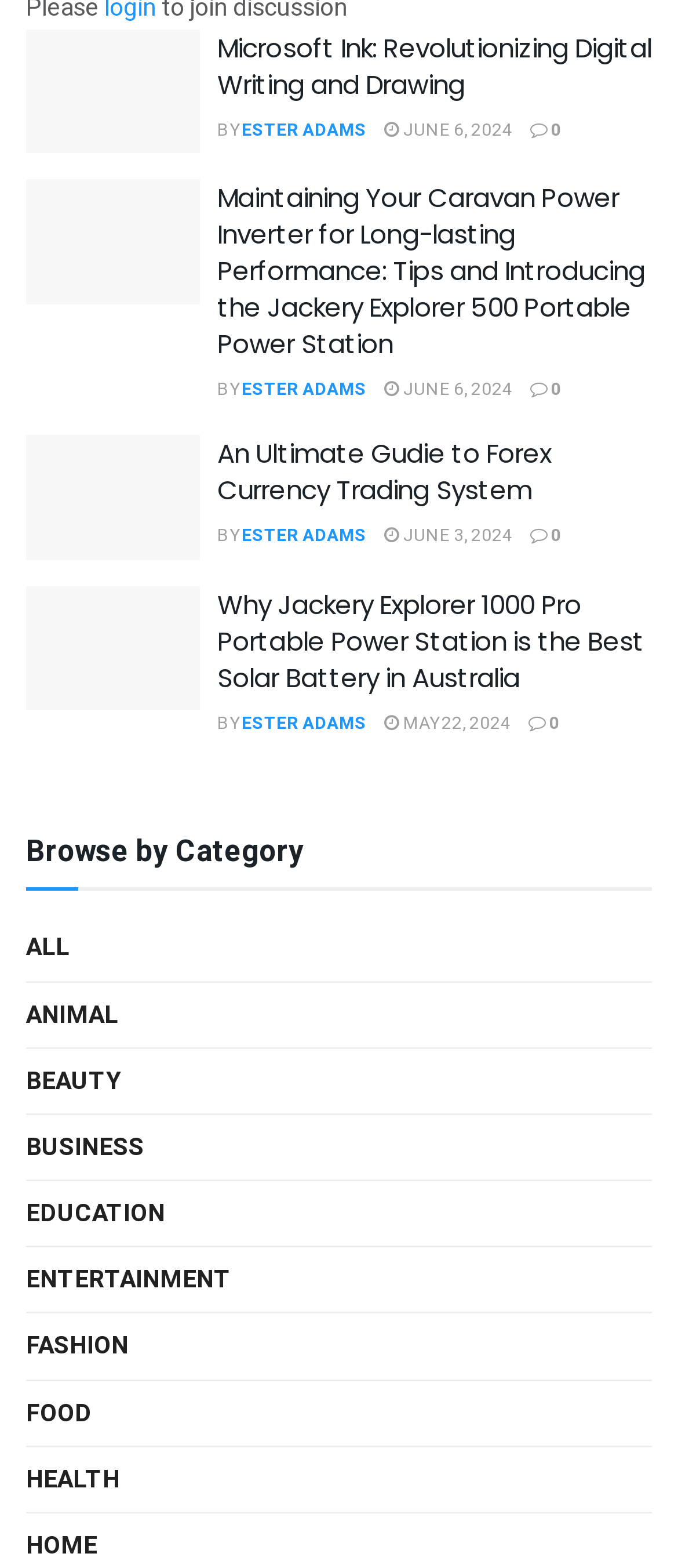Can you provide the bounding box coordinates for the element that should be clicked to implement the instruction: "Browse by category"?

[0.038, 0.524, 0.449, 0.564]